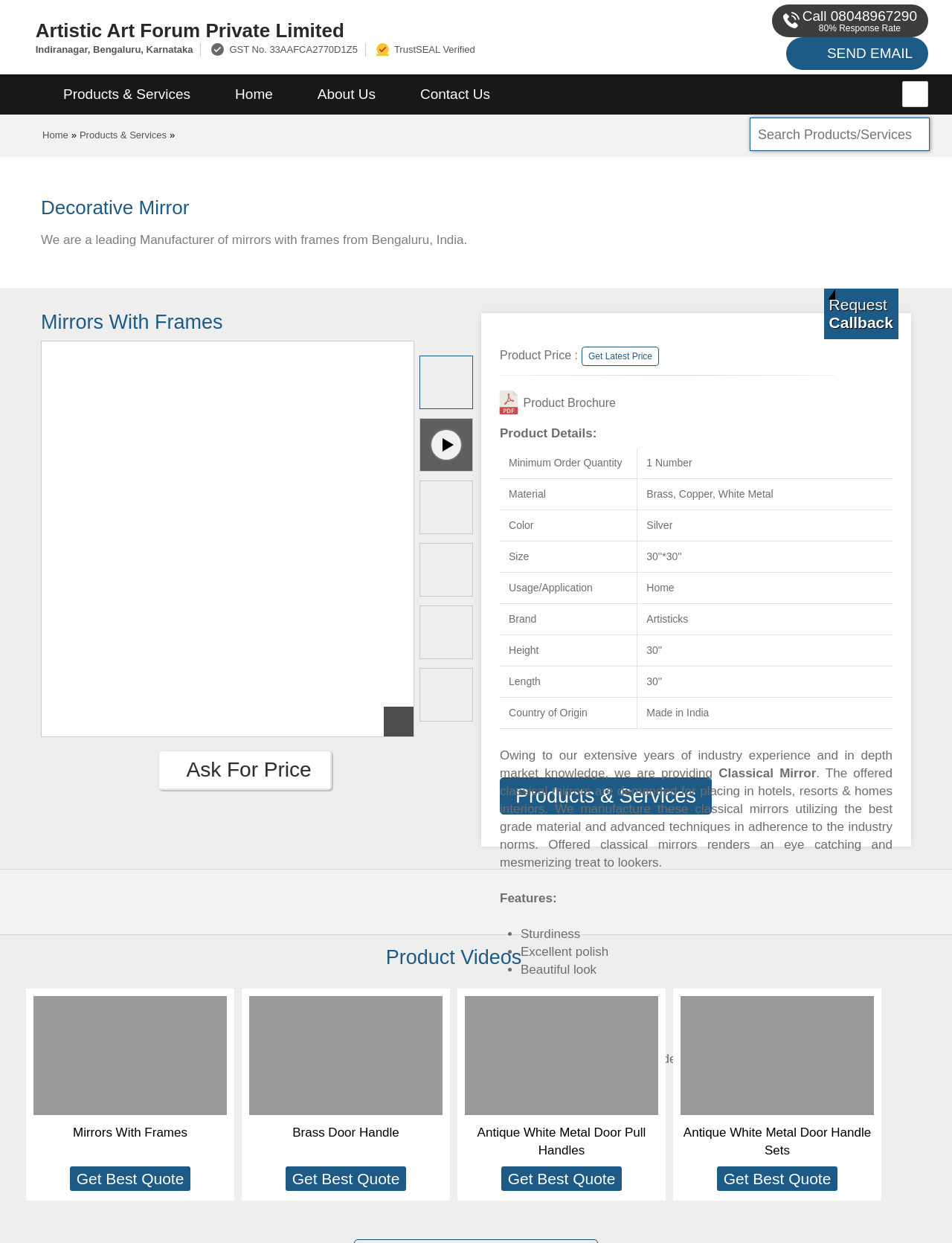What is the GST number of the company?
Please answer using one word or phrase, based on the screenshot.

33AAFCA2770D1Z5